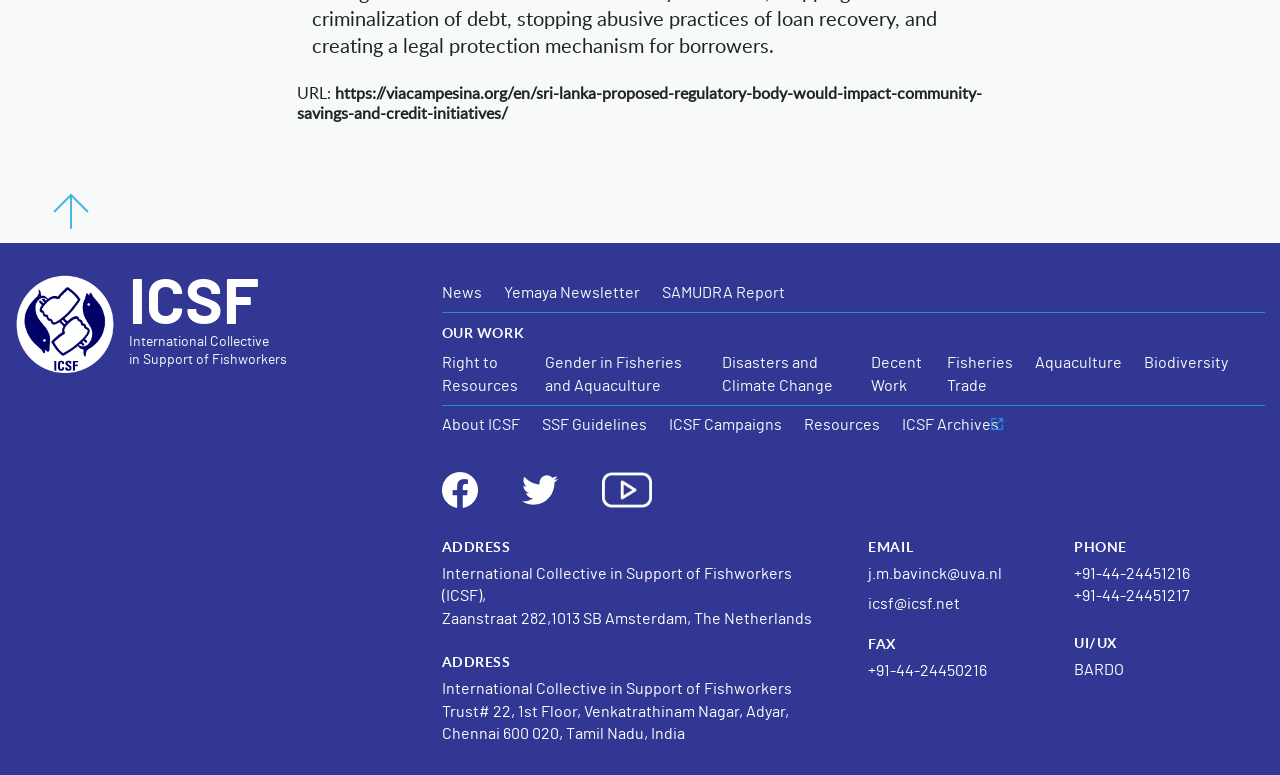Please provide a short answer using a single word or phrase for the question:
What are the social media platforms linked on the webpage?

facebook, twitter, instagram